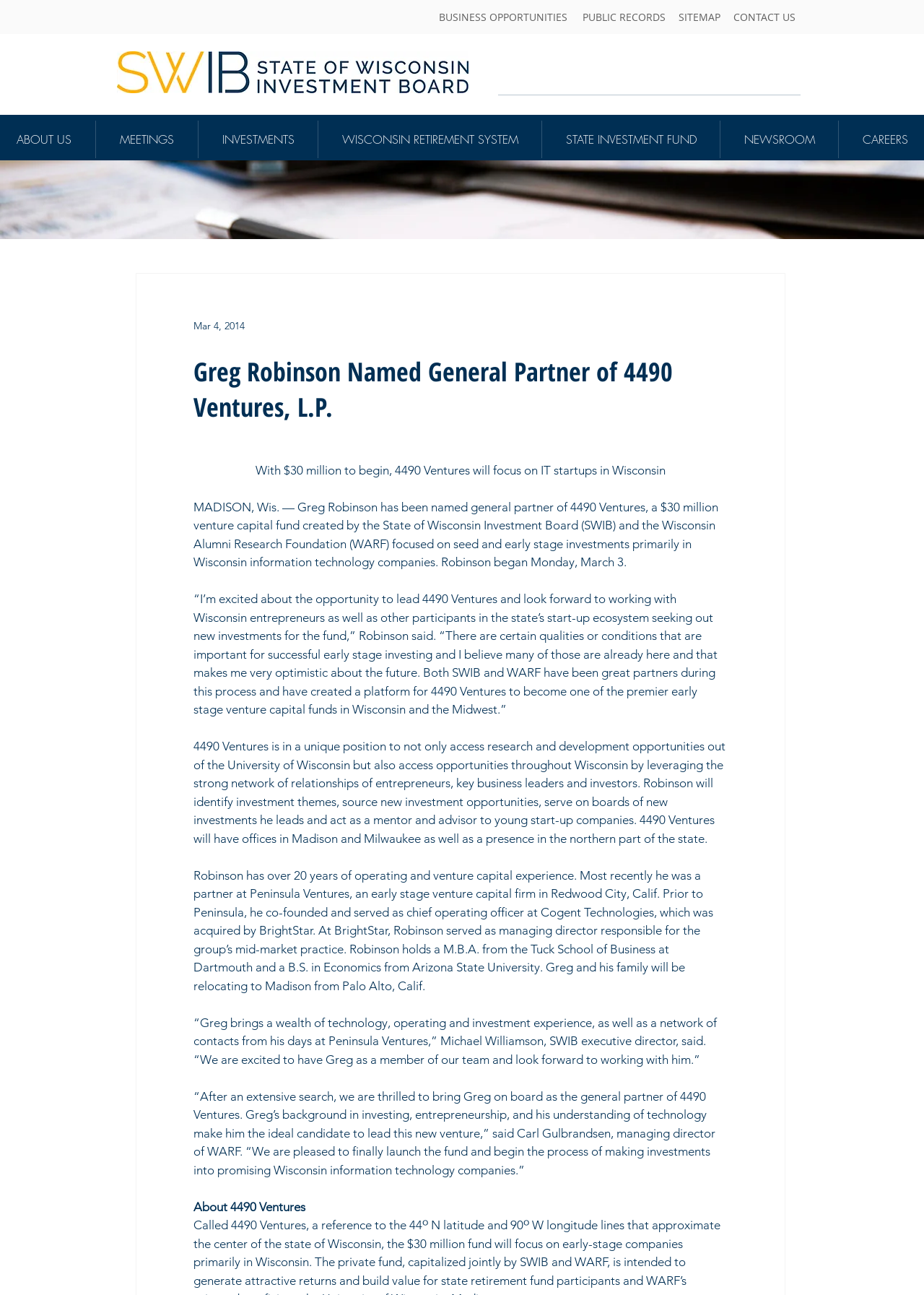Could you identify the text that serves as the heading for this webpage?

Greg Robinson Named General Partner of 4490 Ventures, L.P.